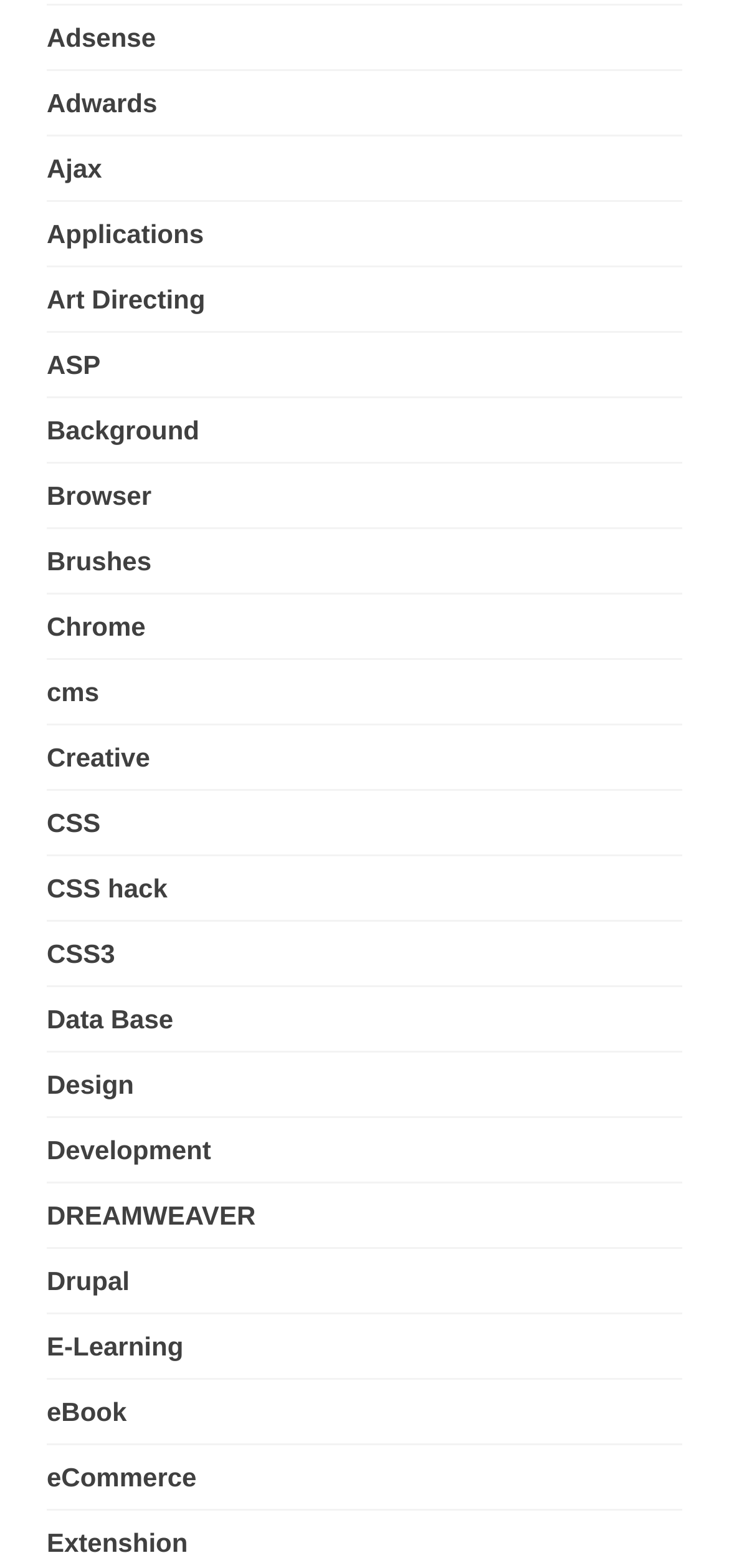How many links are related to web development?
Please provide a single word or phrase based on the screenshot.

More than 10